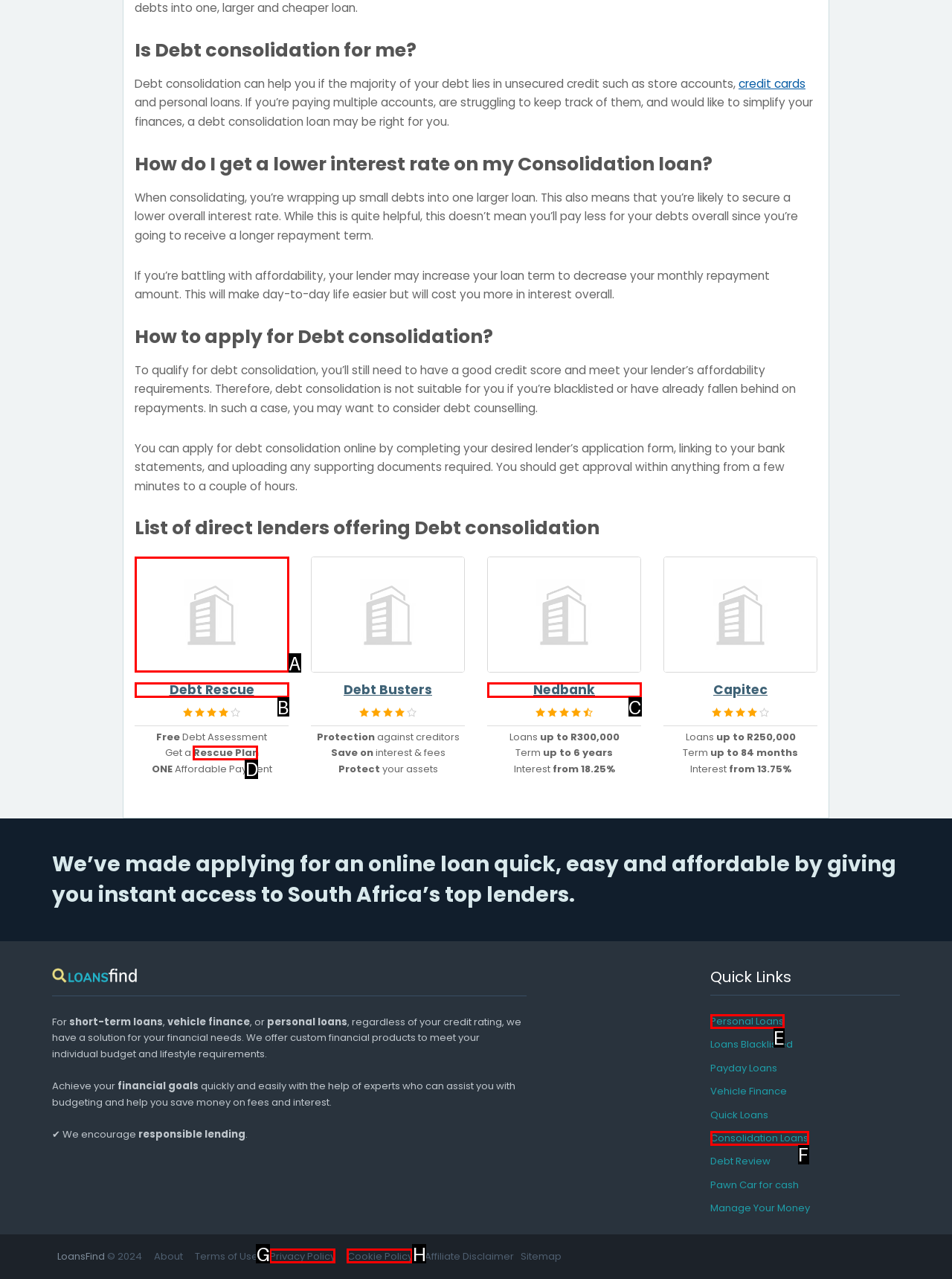Identify the correct letter of the UI element to click for this task: Get a Rescue Plan
Respond with the letter from the listed options.

D